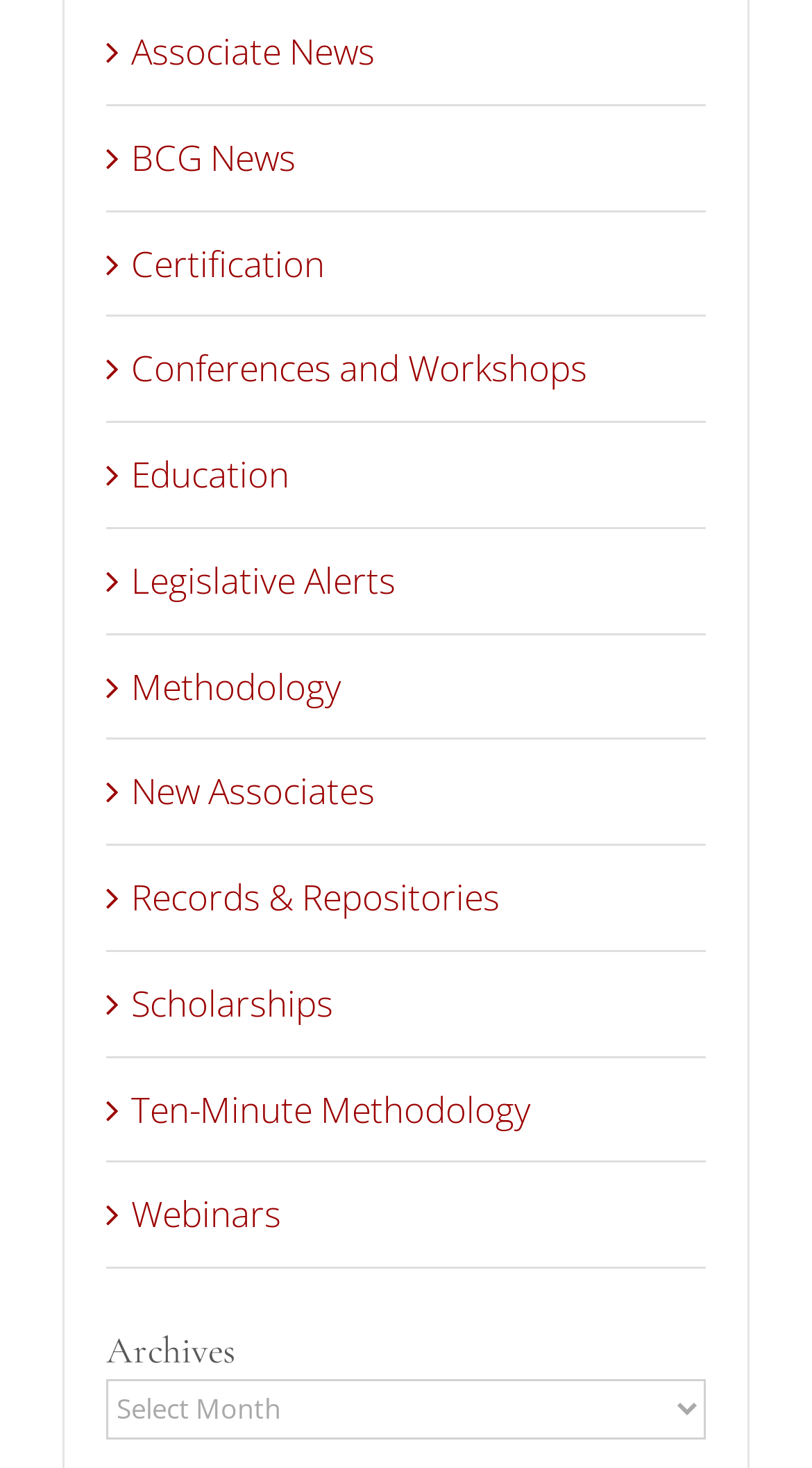What is the last link on the webpage?
Using the picture, provide a one-word or short phrase answer.

Webinars